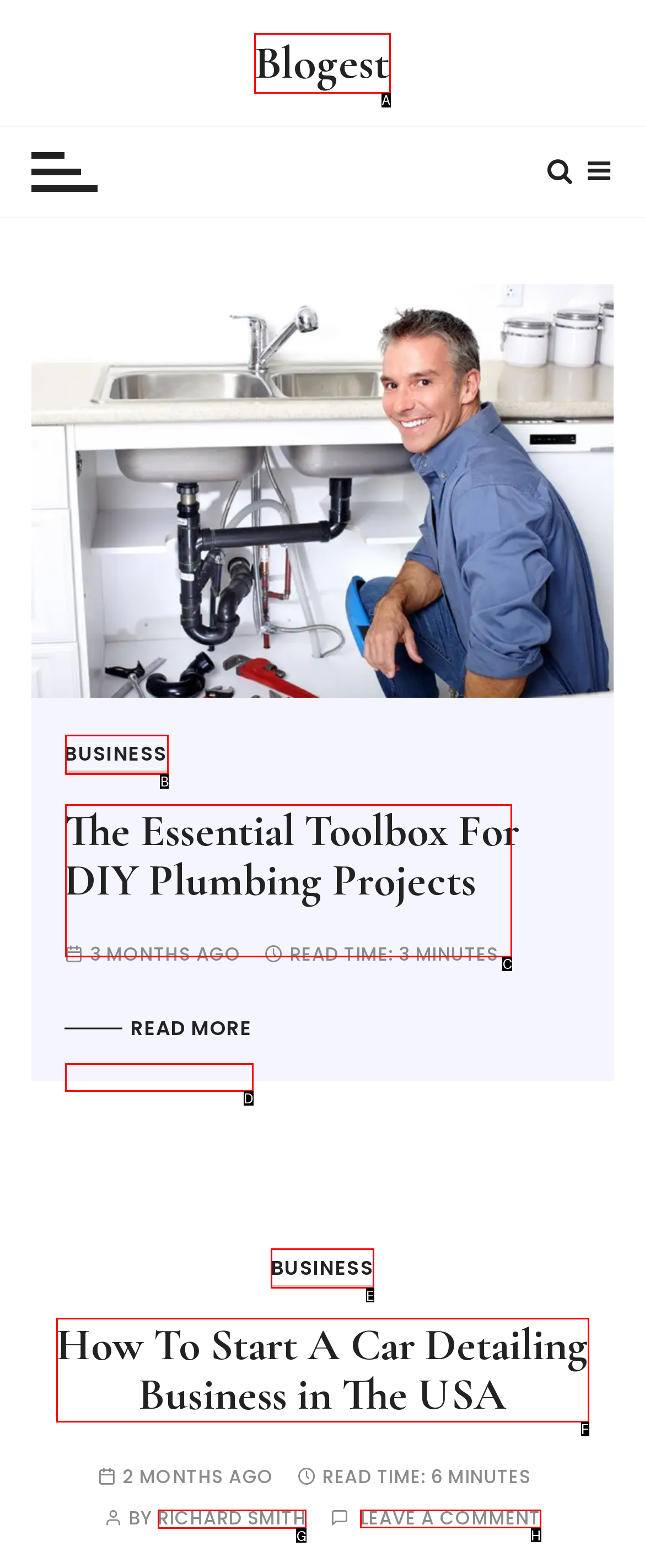Choose the letter of the option you need to click to Click on the 'RICHARD SMITH' link. Answer with the letter only.

G